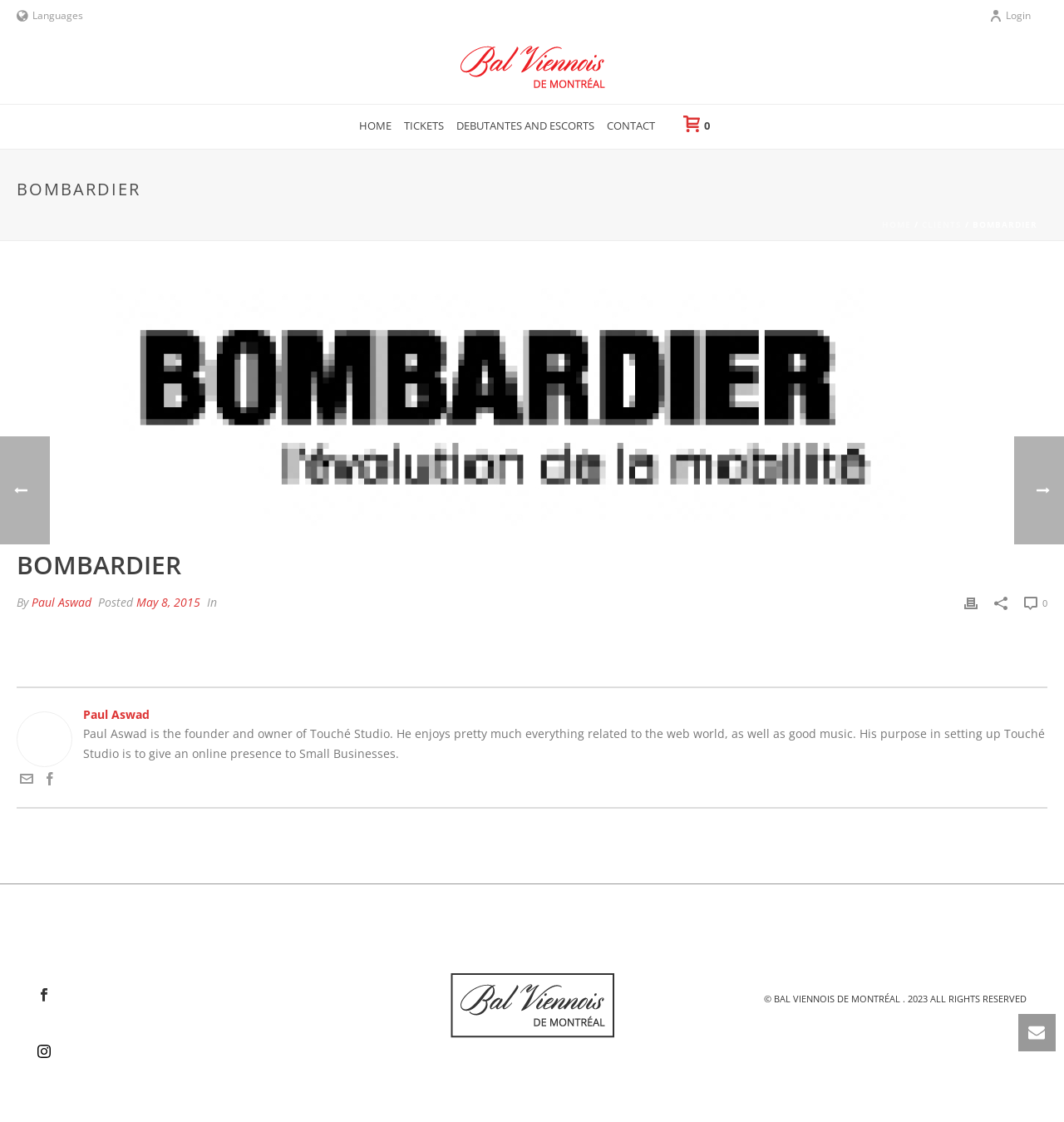Provide the bounding box coordinates, formatted as (top-left x, top-left y, bottom-right x, bottom-right y), with all values being floating point numbers between 0 and 1. Identify the bounding box of the UI element that matches the description: Debutantes and Escorts

[0.417, 0.093, 0.558, 0.133]